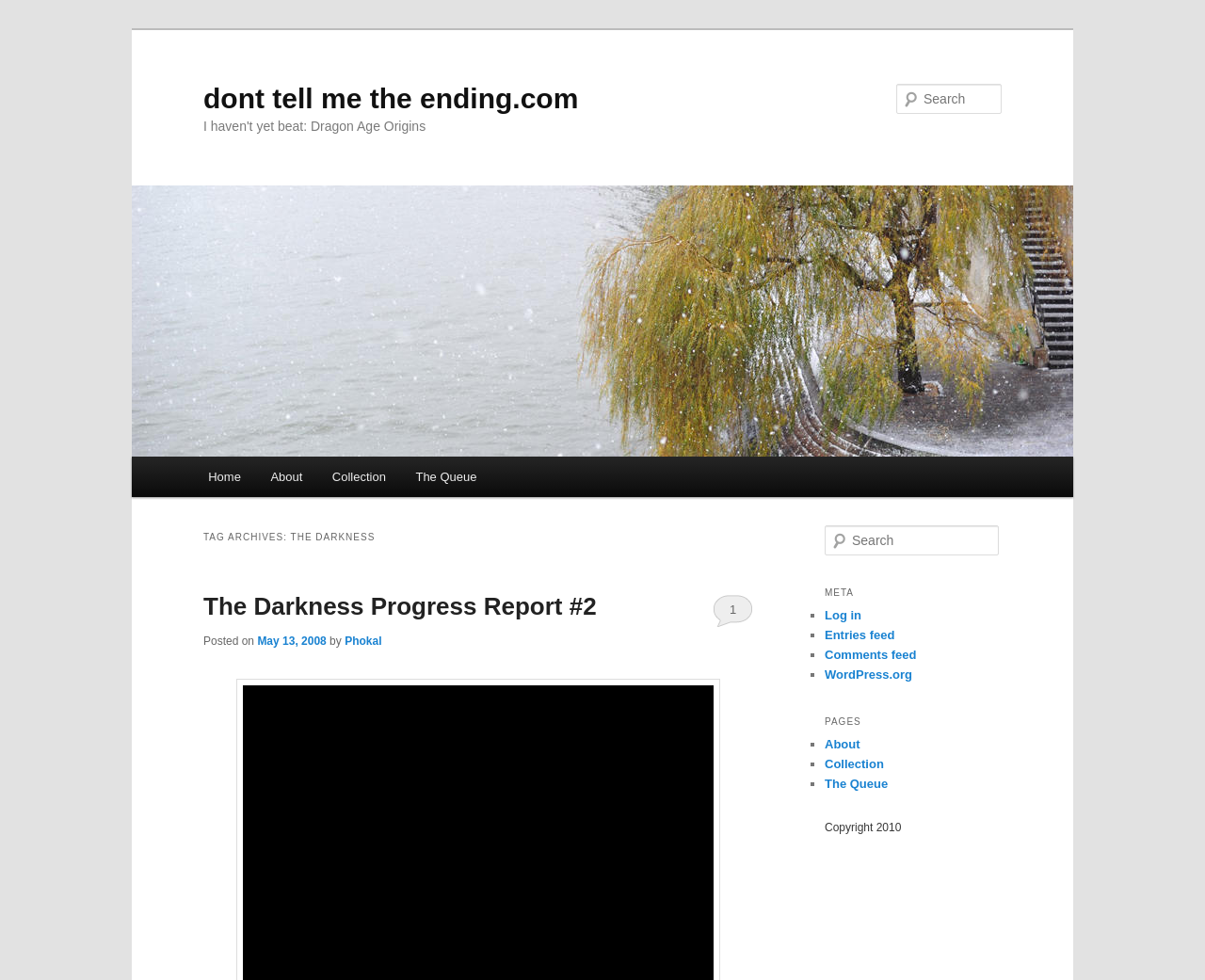Identify the bounding box coordinates of the element to click to follow this instruction: 'Search for something'. Ensure the coordinates are four float values between 0 and 1, provided as [left, top, right, bottom].

[0.744, 0.085, 0.831, 0.116]